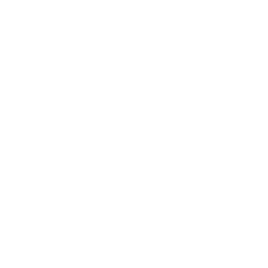What is a potential use of the dropper?
Using the image, give a concise answer in the form of a single word or short phrase.

Cosmetic products